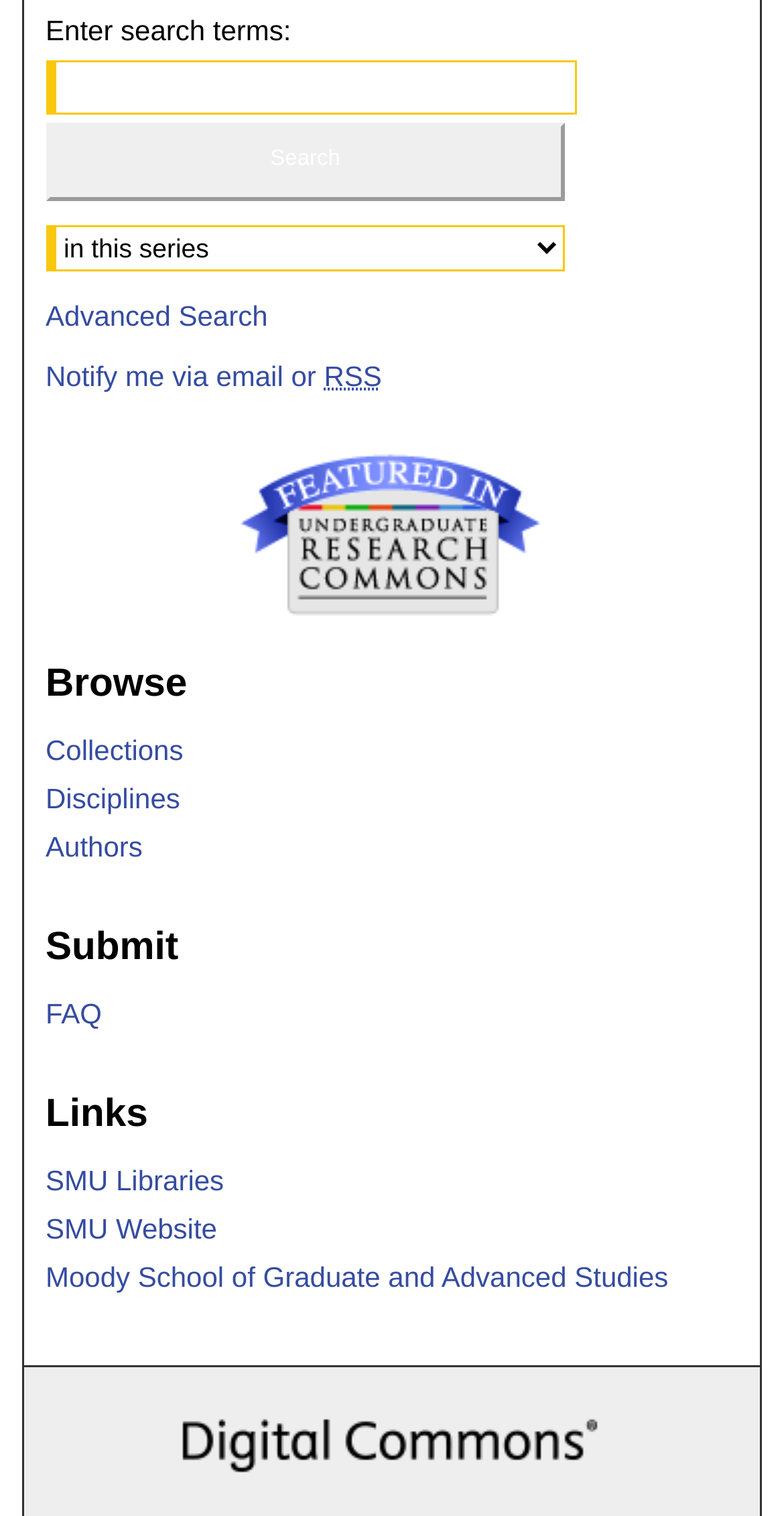What is the 'Notify me via email or RSS' link for?
Please elaborate on the answer to the question with detailed information.

The 'Notify me via email or RSS' link is located near the top of the webpage, and it is likely used to allow users to receive notifications or updates via email or RSS feed. The presence of the 'Really Simple Syndication' text next to it suggests that RSS is an available option.